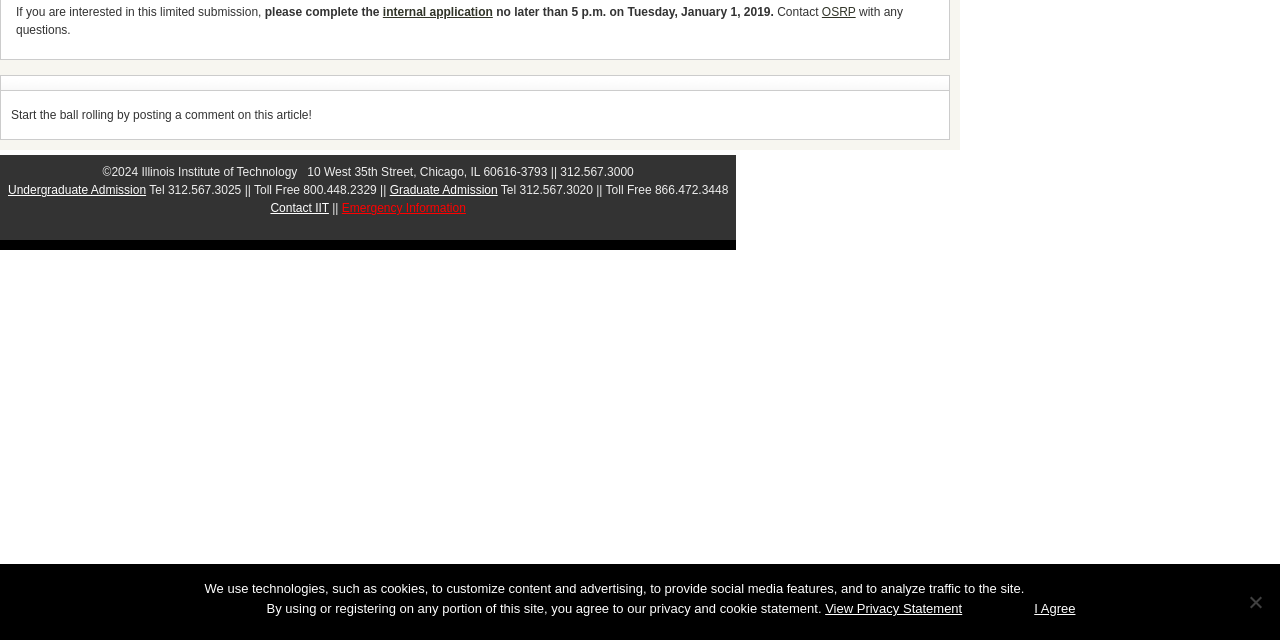Identify the bounding box of the UI element described as follows: "View Privacy Statement". Provide the coordinates as four float numbers in the range of 0 to 1 [left, top, right, bottom].

[0.645, 0.935, 0.752, 0.958]